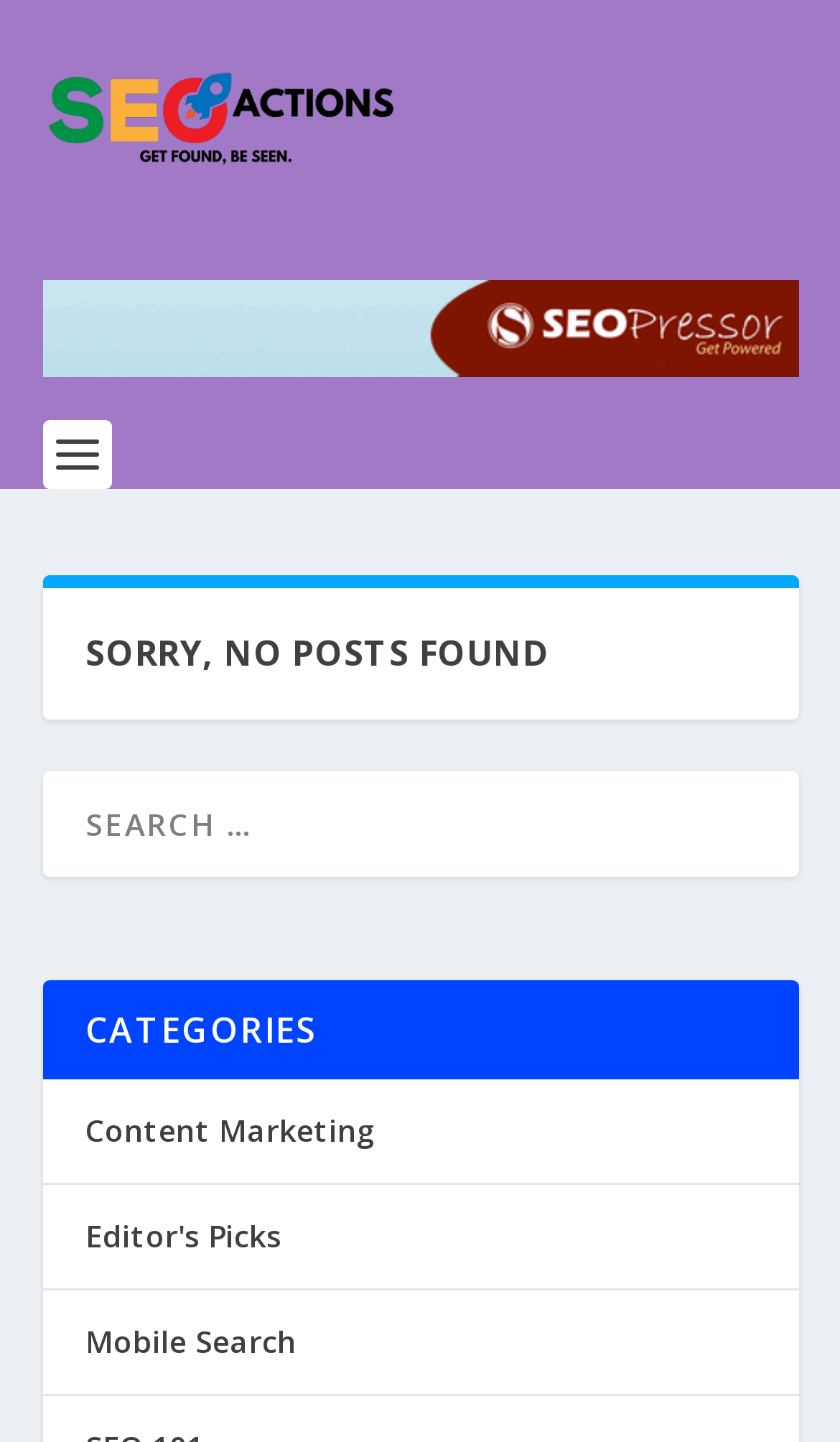Analyze the image and answer the question with as much detail as possible: 
Is there a search box on the webpage?

I found a search box element located below the article section, which is indicated by the presence of a searchbox element with a bounding box coordinate of [0.05, 0.535, 0.95, 0.608].